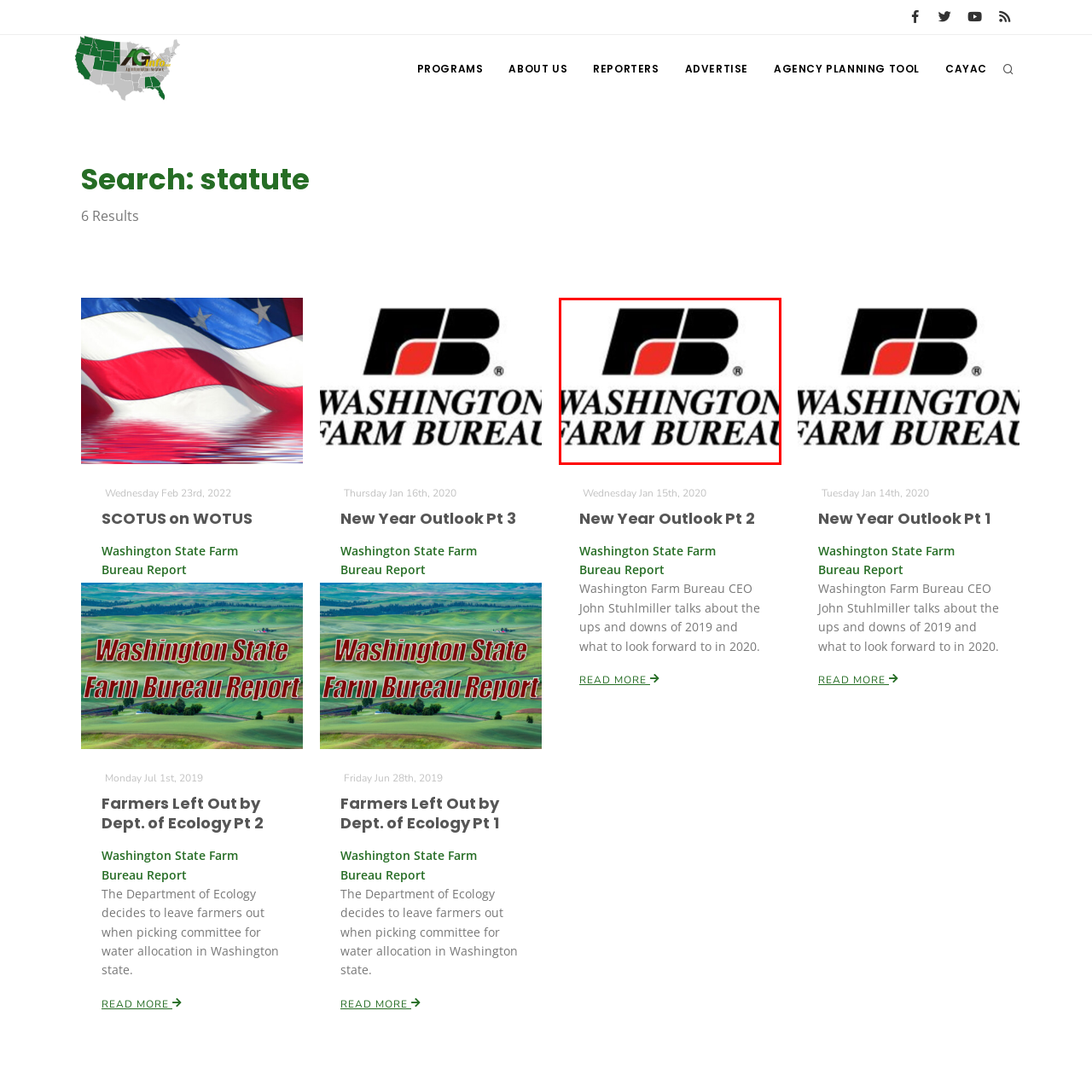What is the primary color of the 'B'?
Carefully examine the image highlighted by the red bounding box and provide a detailed answer to the question.

The logo features a stylized combination of the letters 'F' and 'B' in a bold, modern design. The 'B' is also black, which indicates that the primary color of the 'B' is black.